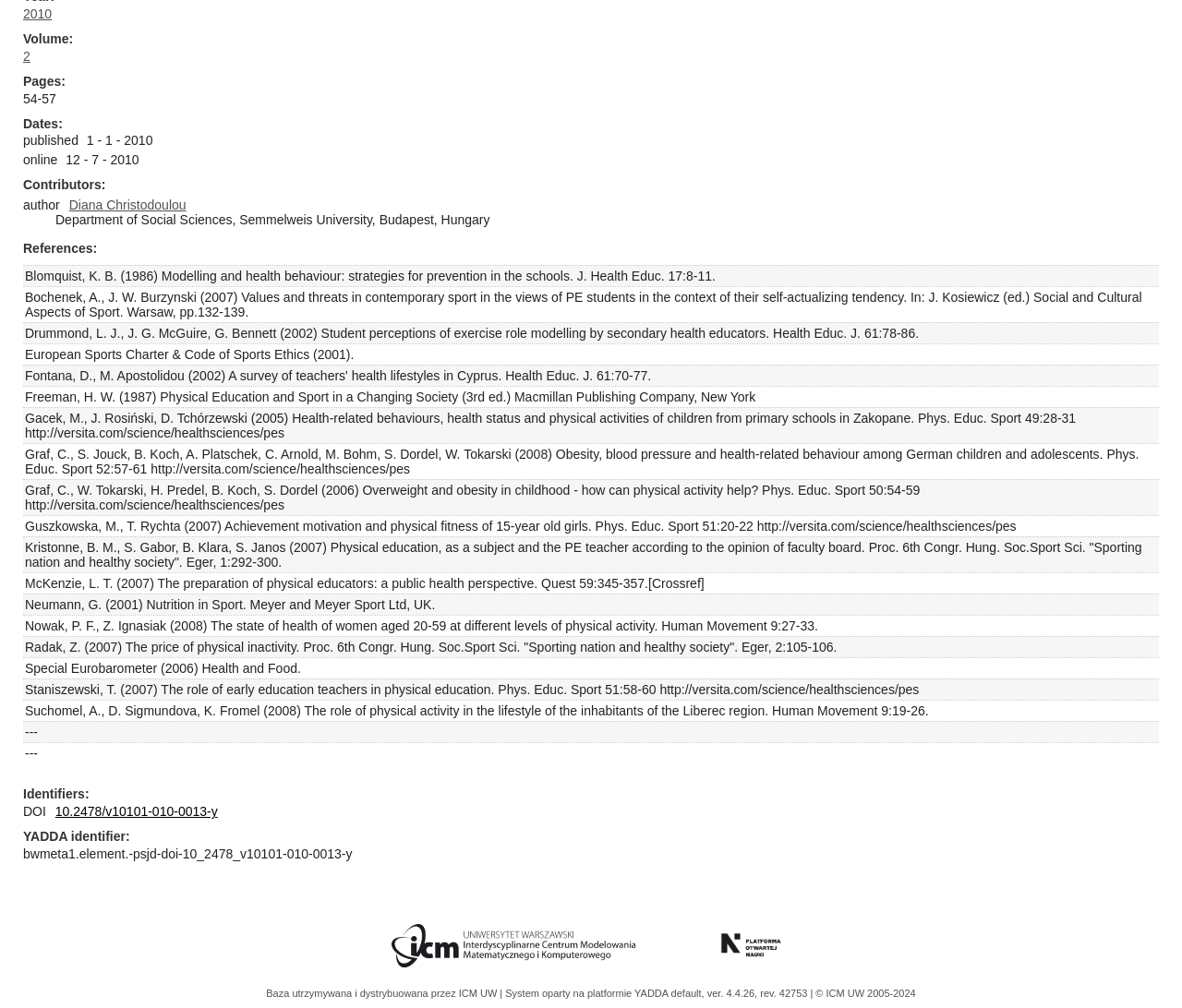Locate the bounding box for the described UI element: "ICM UW". Ensure the coordinates are four float numbers between 0 and 1, formatted as [left, top, right, bottom].

[0.388, 0.98, 0.423, 0.991]